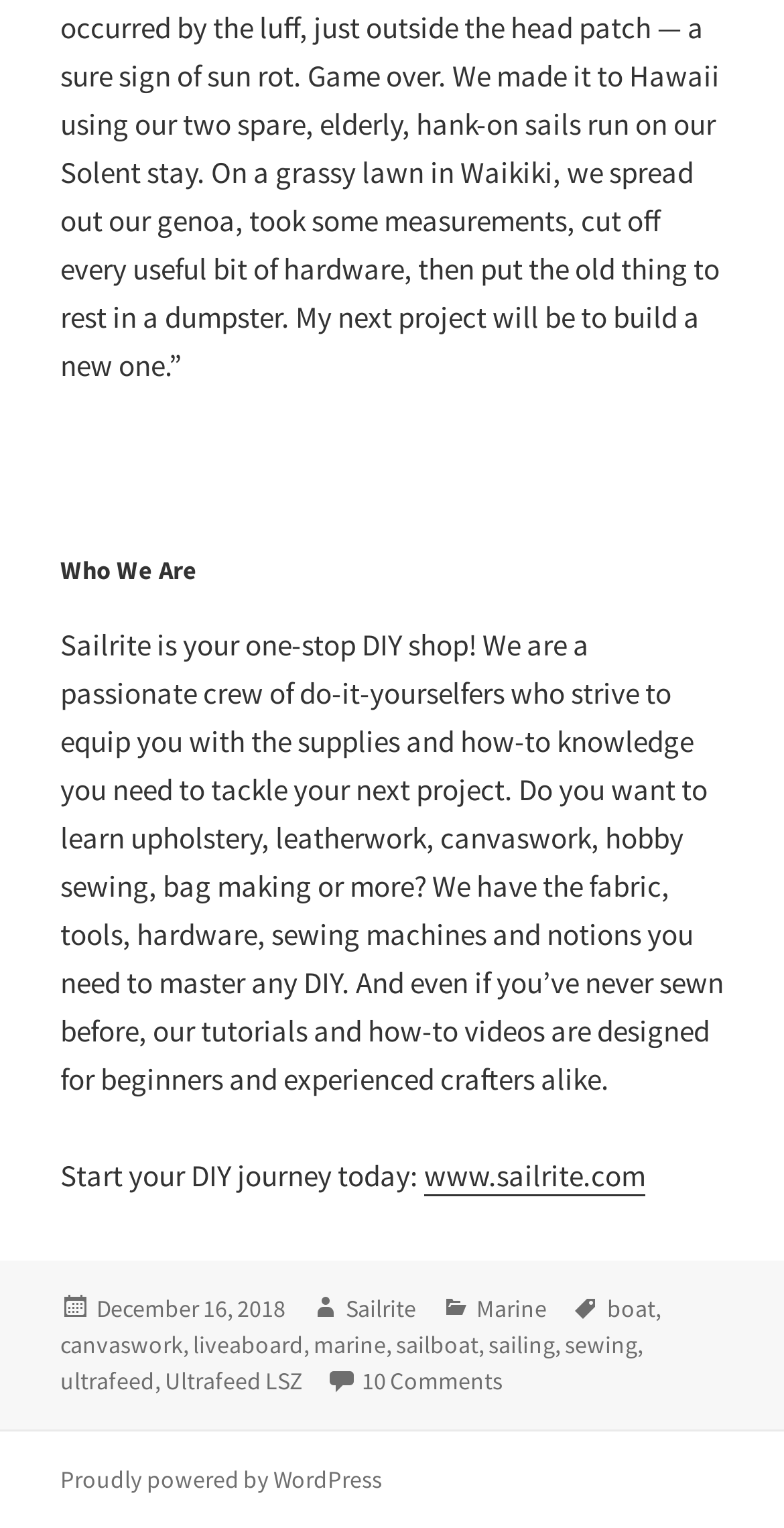Please identify the bounding box coordinates of the area that needs to be clicked to follow this instruction: "Learn more about 'Marine' category".

[0.608, 0.846, 0.697, 0.867]